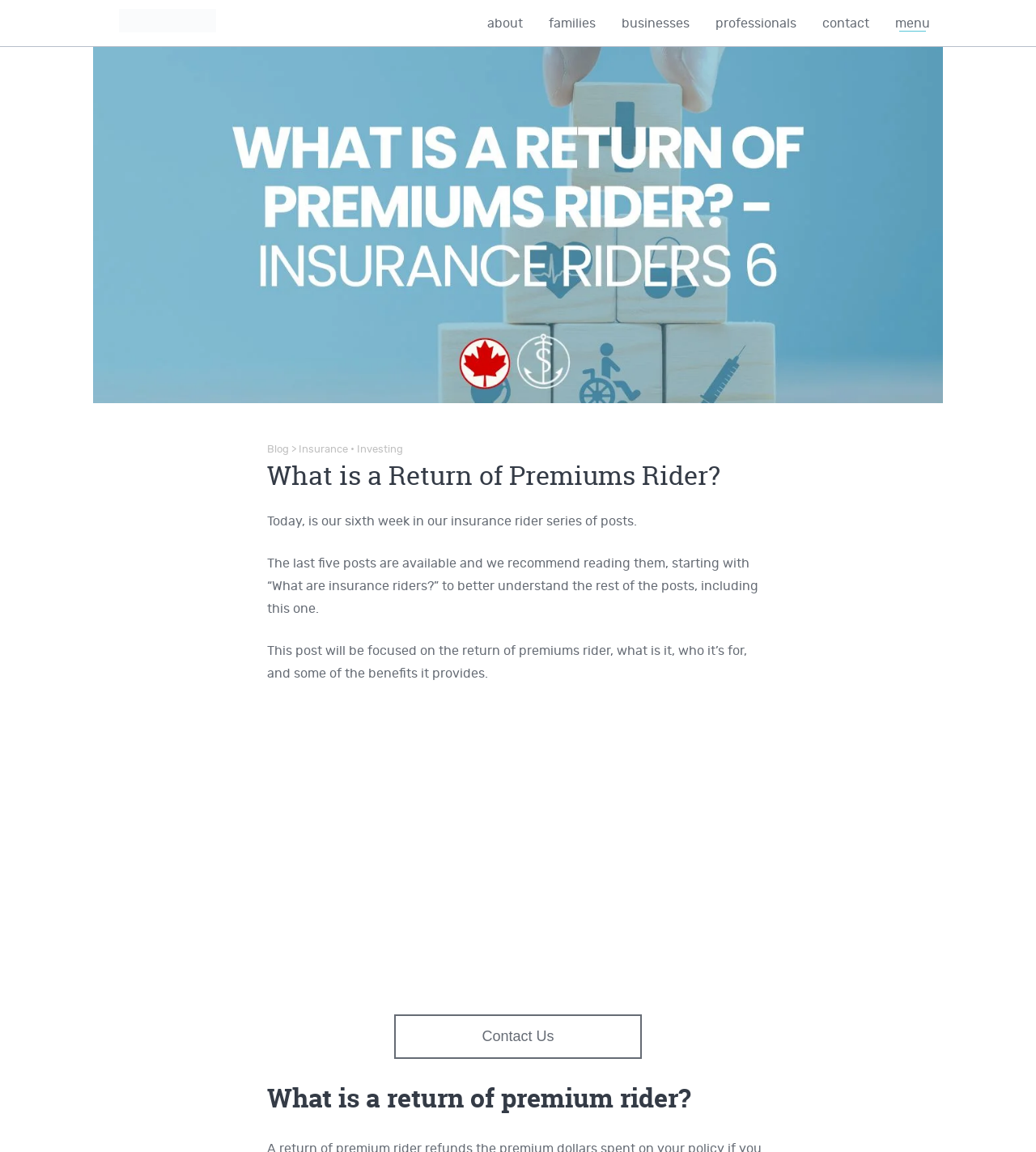Please identify the bounding box coordinates of the element's region that should be clicked to execute the following instruction: "Click on the 'Safe Pacific Financial Inc.' link". The bounding box coordinates must be four float numbers between 0 and 1, i.e., [left, top, right, bottom].

[0.089, 0.011, 0.197, 0.137]